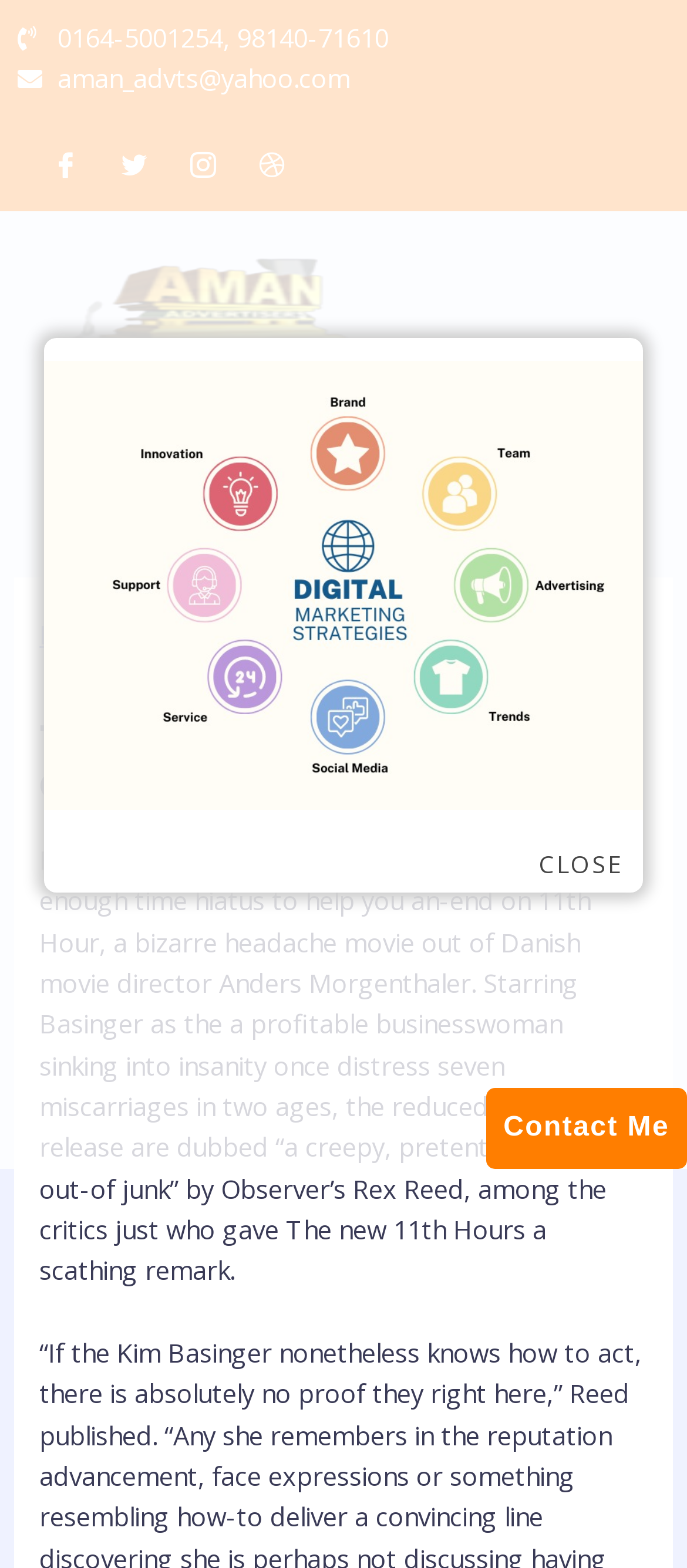Please specify the bounding box coordinates of the element that should be clicked to execute the given instruction: 'Click the hamburger-icon button'. Ensure the coordinates are four float numbers between 0 and 1, expressed as [left, top, right, bottom].

[0.821, 0.249, 0.936, 0.282]